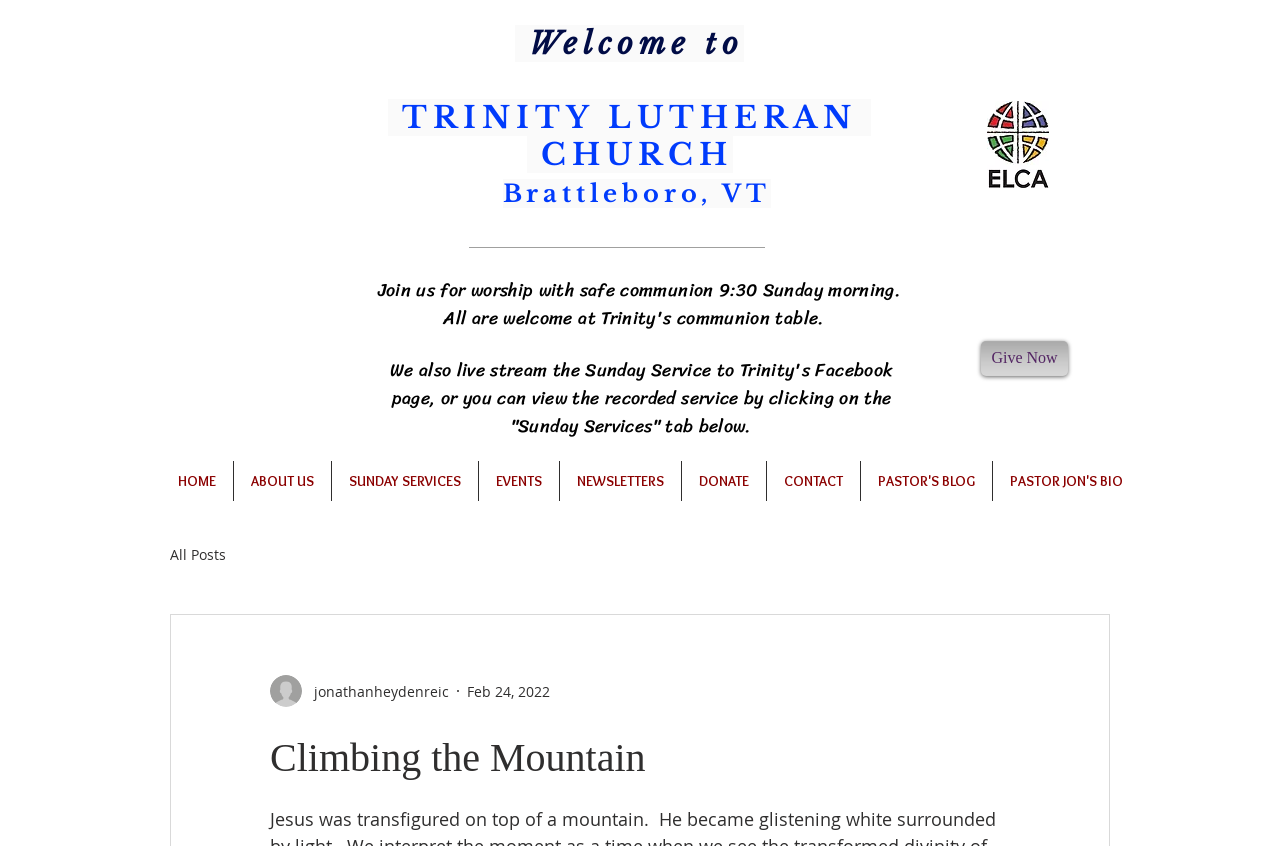Please specify the coordinates of the bounding box for the element that should be clicked to carry out this instruction: "Learn more about company formation". The coordinates must be four float numbers between 0 and 1, formatted as [left, top, right, bottom].

None